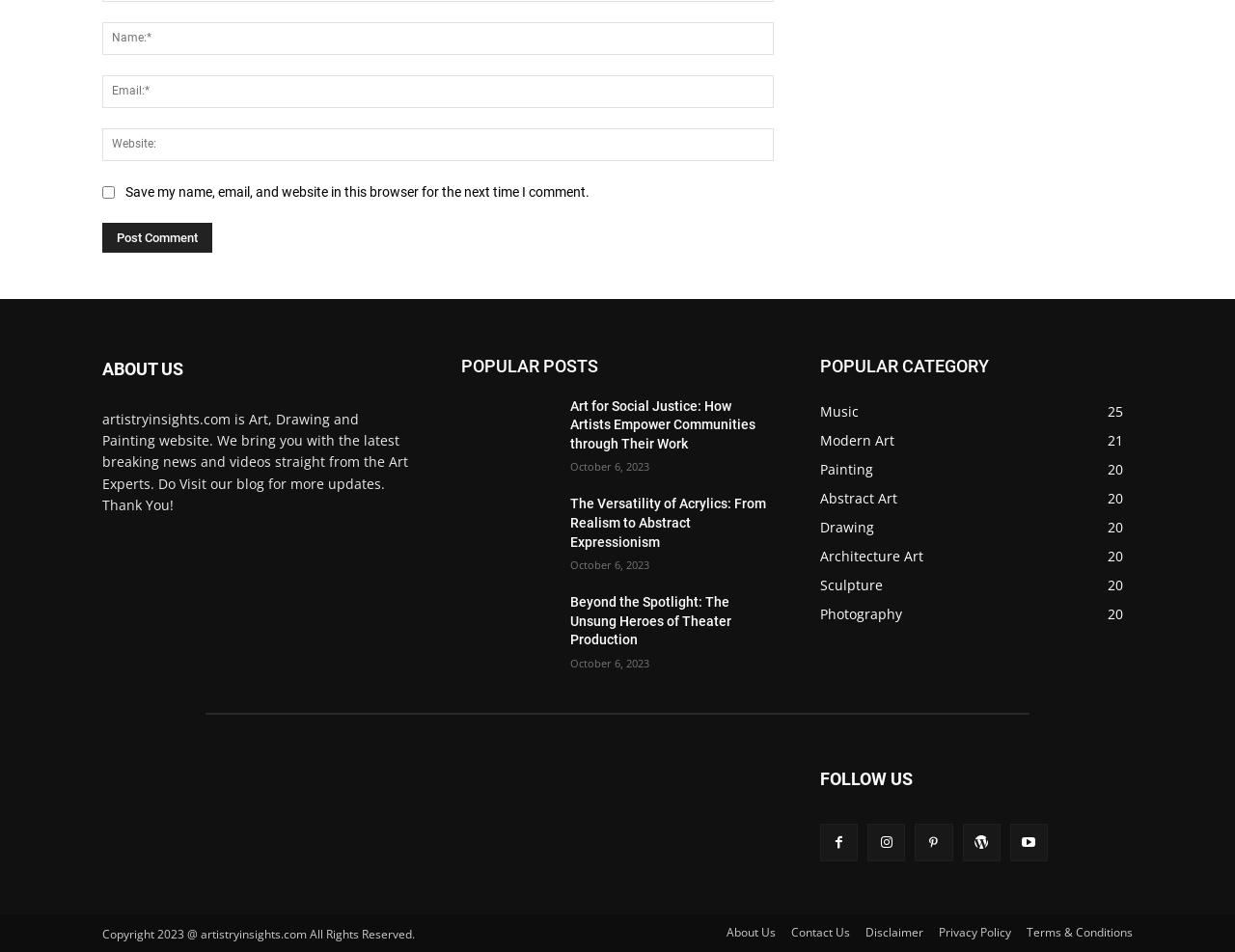Using the element description parent_node: Name:* name="author" placeholder="Name:*", predict the bounding box coordinates for the UI element. Provide the coordinates in (top-left x, top-left y, bottom-right x, bottom-right y) format with values ranging from 0 to 1.

[0.083, 0.023, 0.627, 0.058]